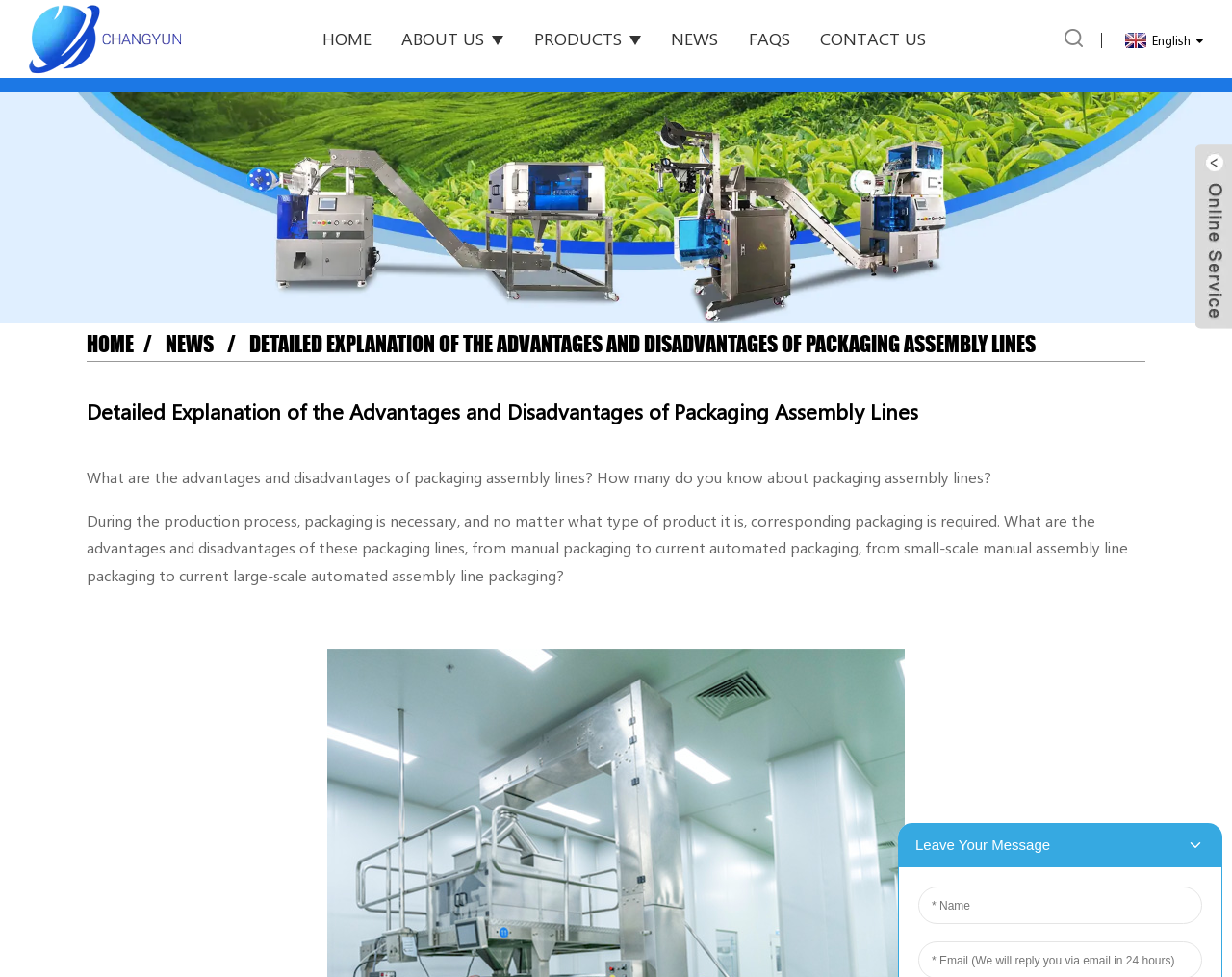Determine the bounding box for the UI element that matches this description: "Contact Us".

[0.666, 0.0, 0.752, 0.079]